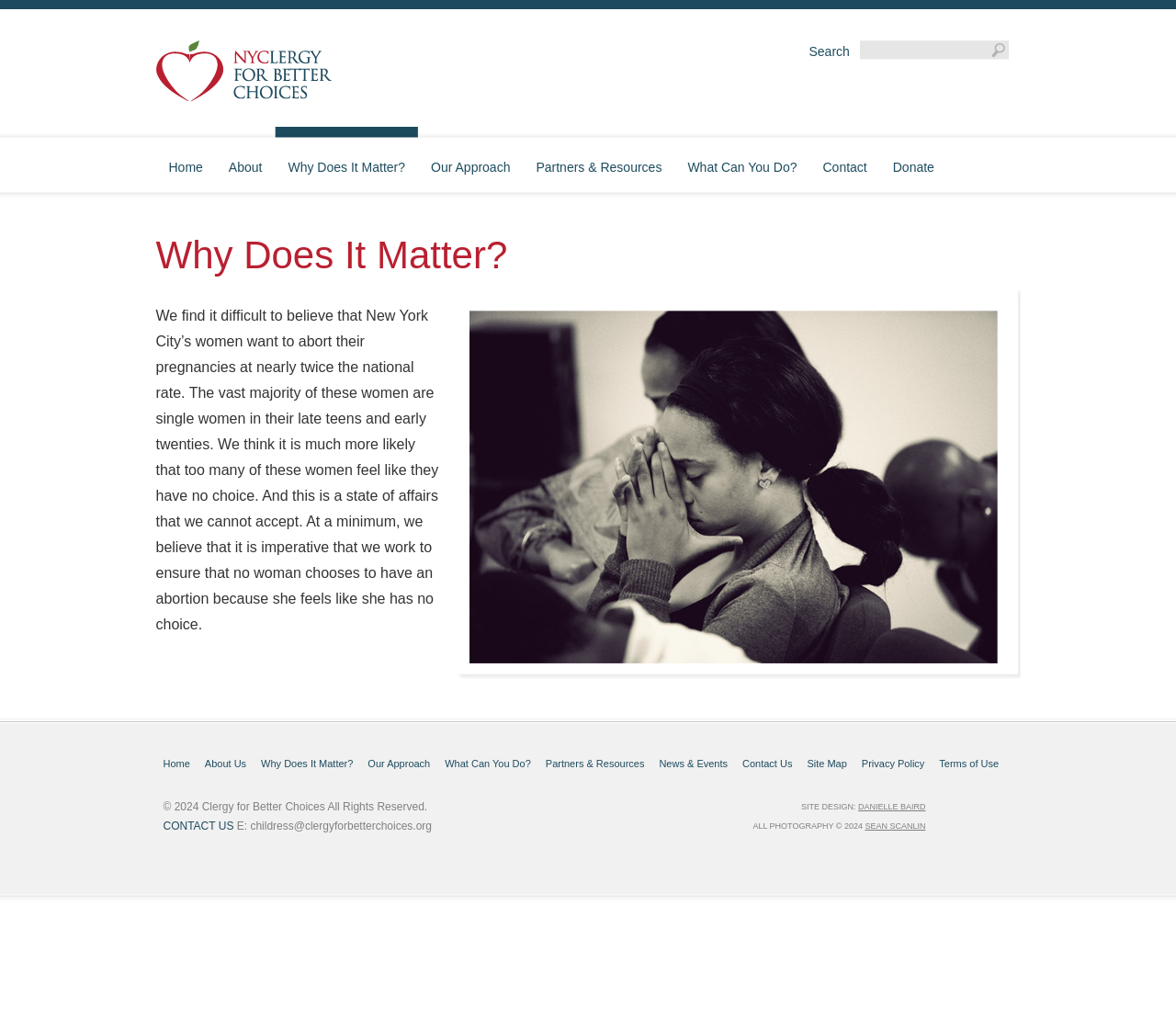Please locate the bounding box coordinates of the region I need to click to follow this instruction: "Read about Why Does It Matter?".

[0.234, 0.123, 0.356, 0.194]